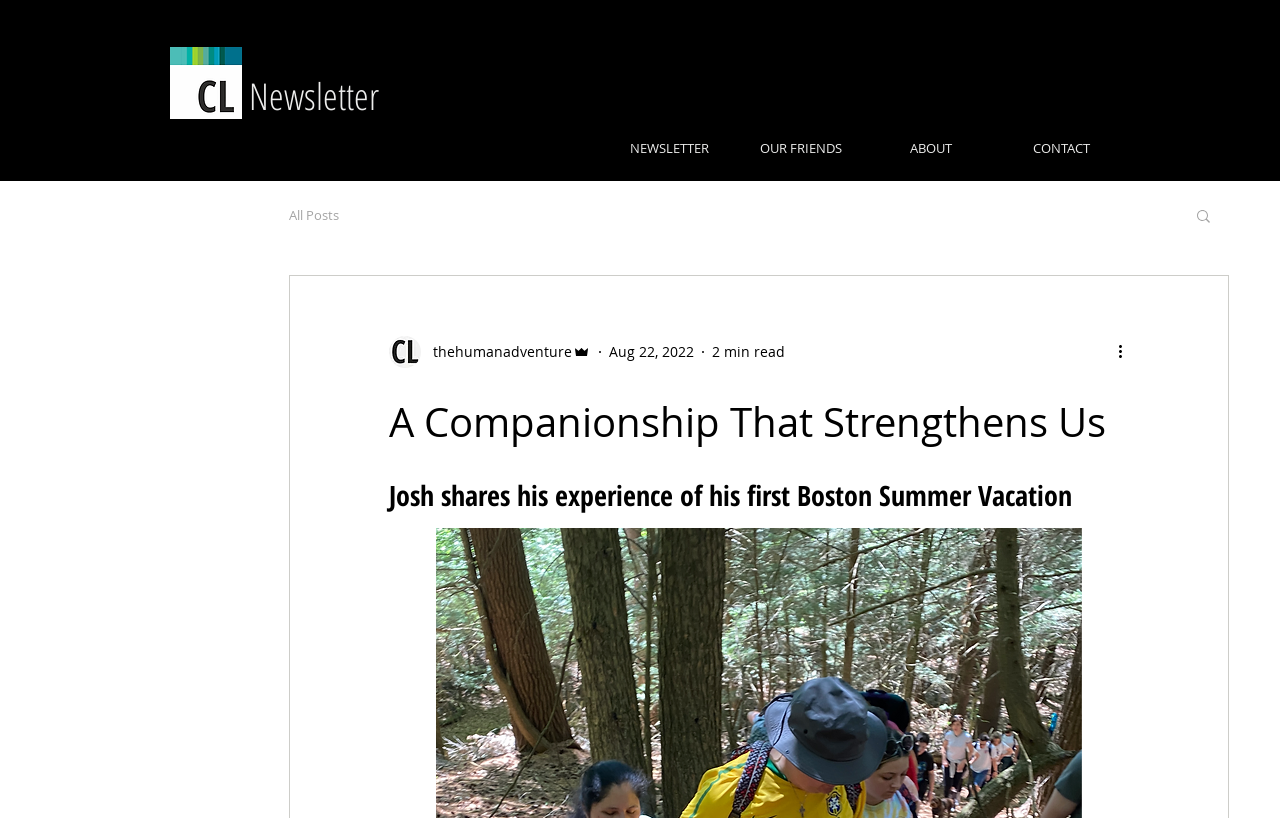What is the estimated reading time of the post?
Provide an in-depth answer to the question, covering all aspects.

I found the answer by looking at the generic element with the text '2 min read' which is a child of the root element.